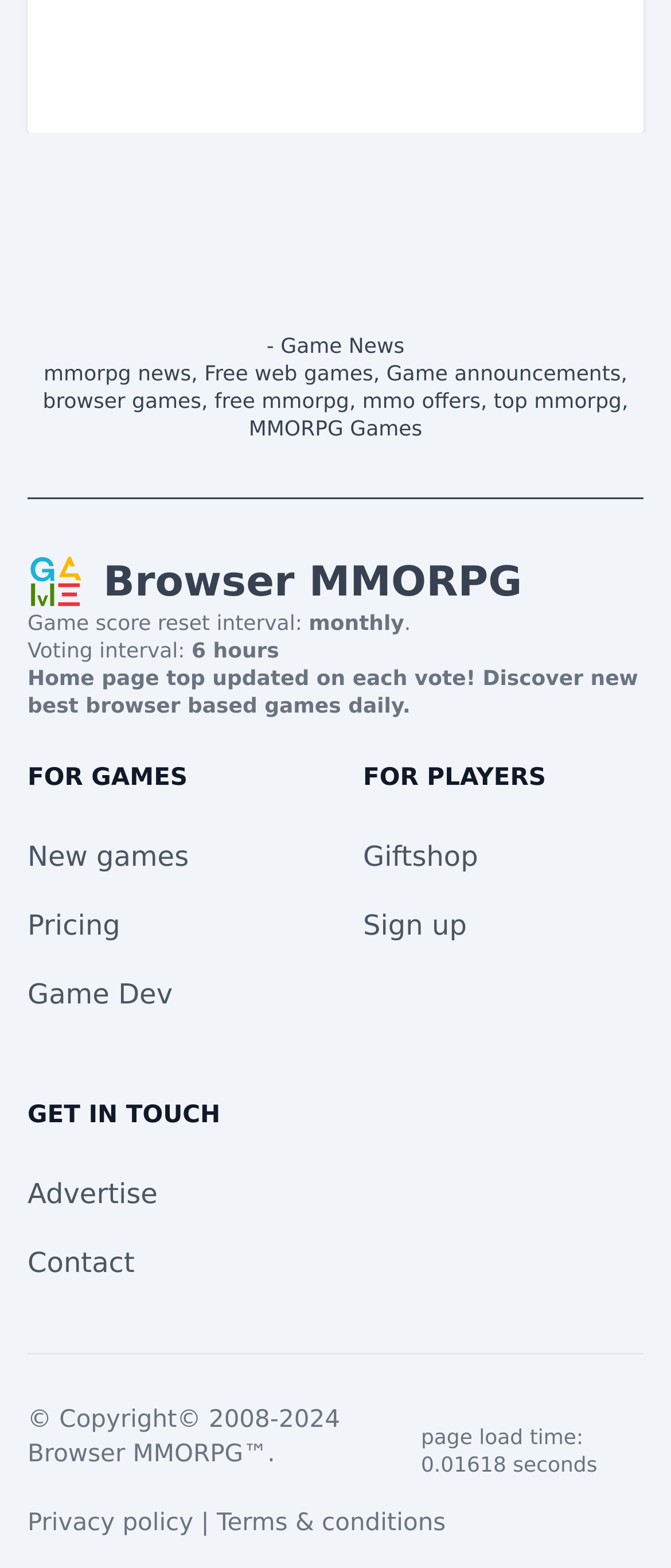Determine the bounding box coordinates of the area to click in order to meet this instruction: "Check Clenbuterol by Hilma Biocare details".

None